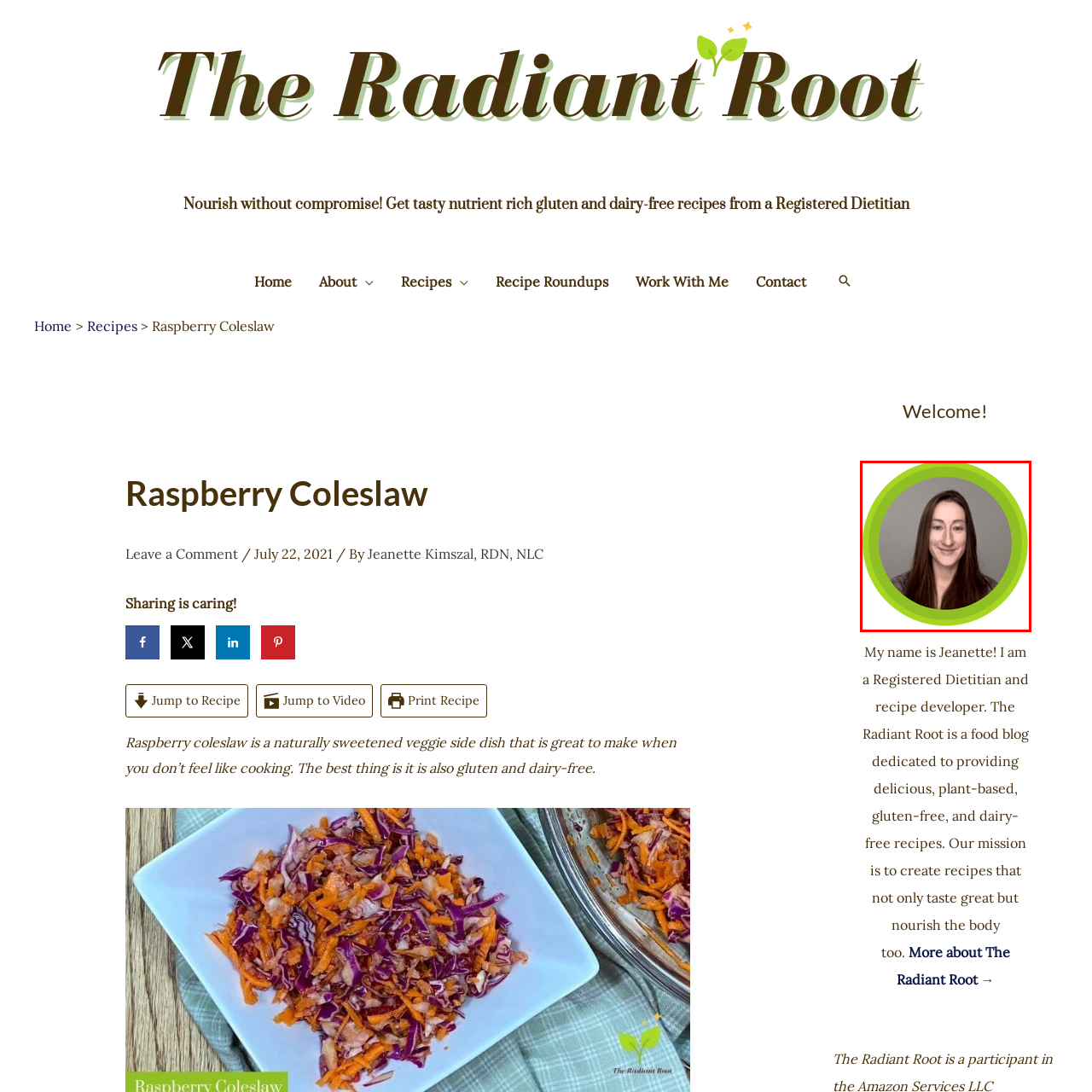Look at the image within the red outline, What is Jeanette's profession? Answer with one word or phrase.

Registered Dietitian